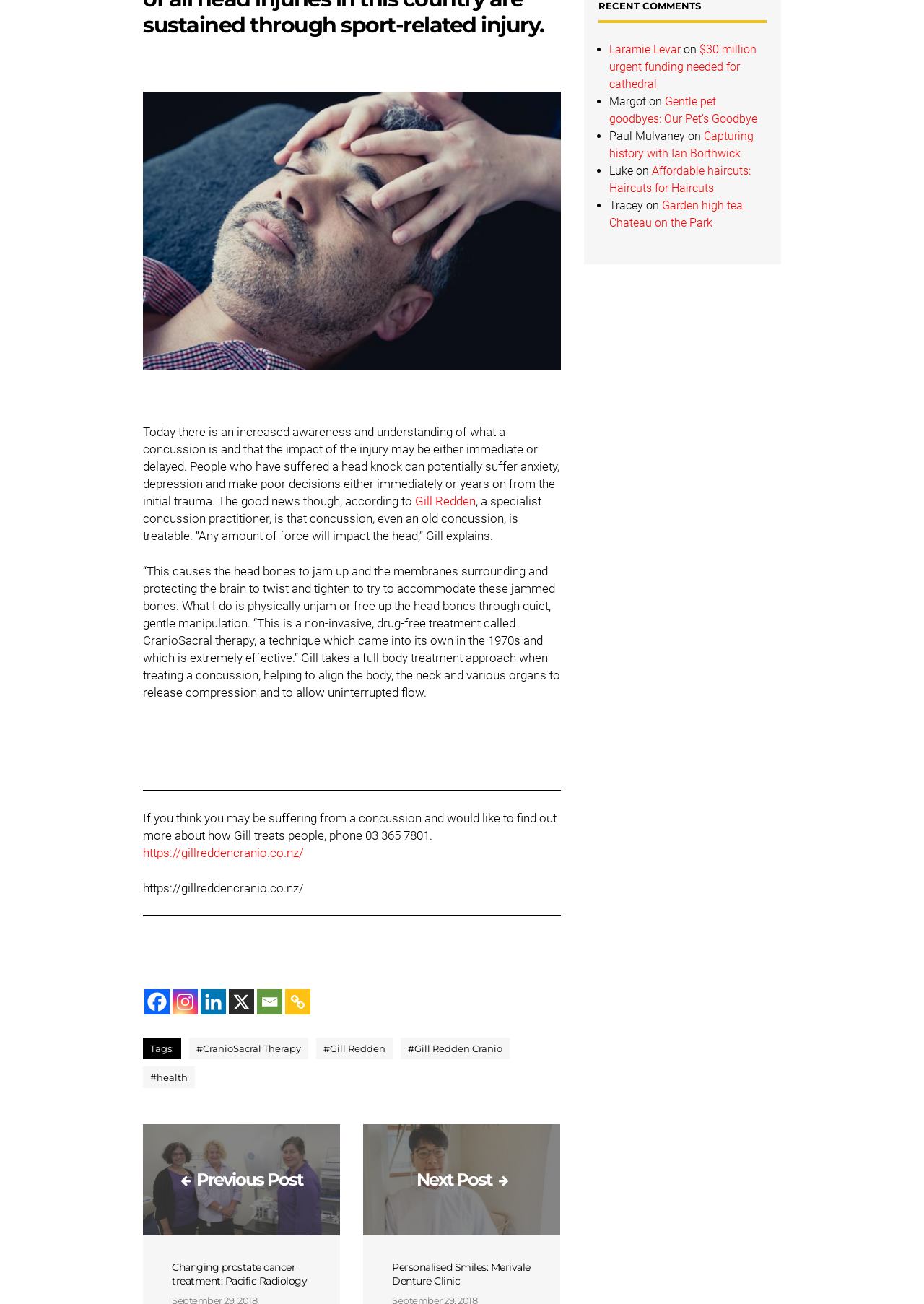Please find the bounding box coordinates of the section that needs to be clicked to achieve this instruction: "Follow Gill Redden on Facebook".

[0.156, 0.759, 0.184, 0.778]